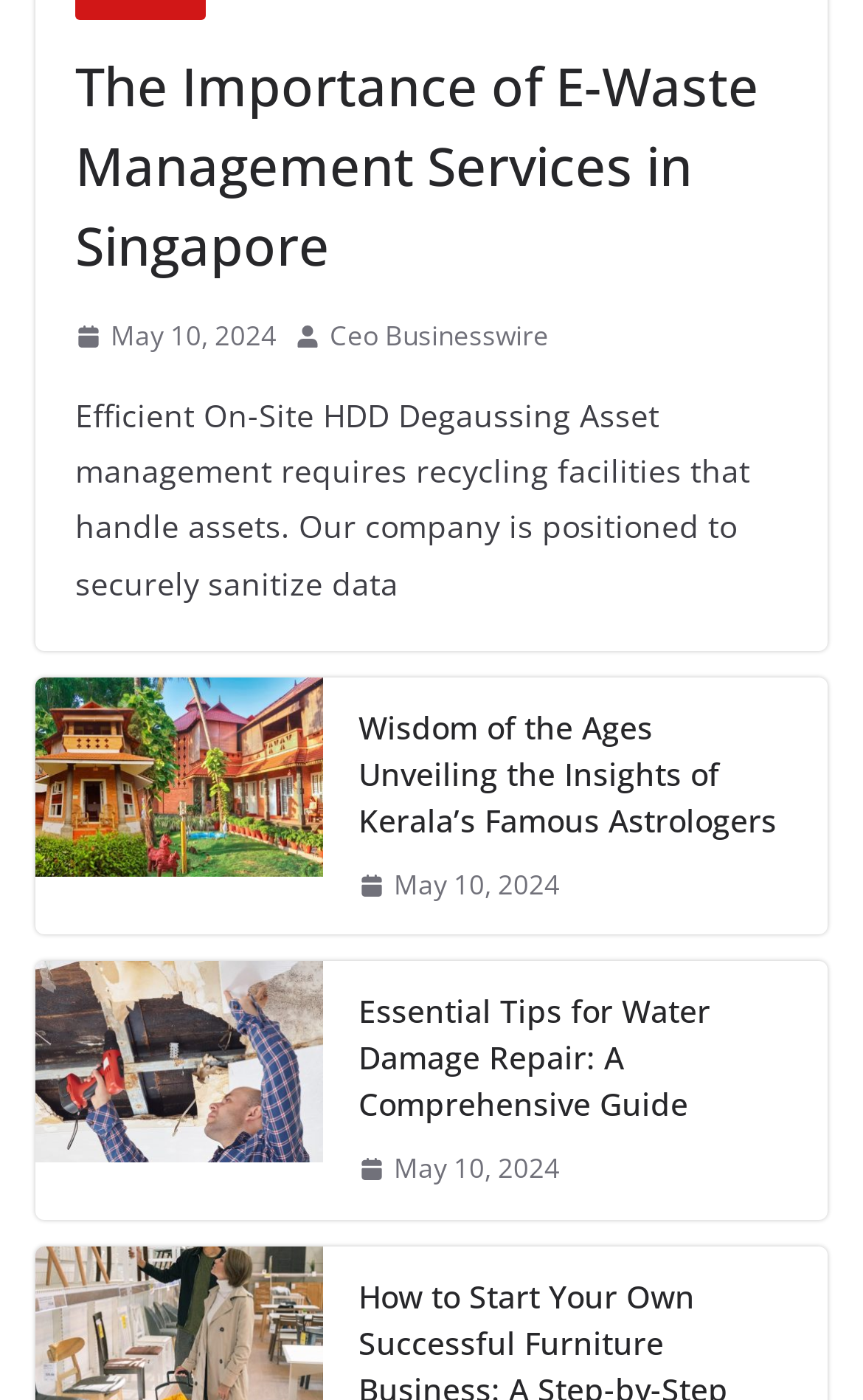Pinpoint the bounding box coordinates for the area that should be clicked to perform the following instruction: "Visit the CEO Businesswire page".

[0.382, 0.224, 0.636, 0.258]